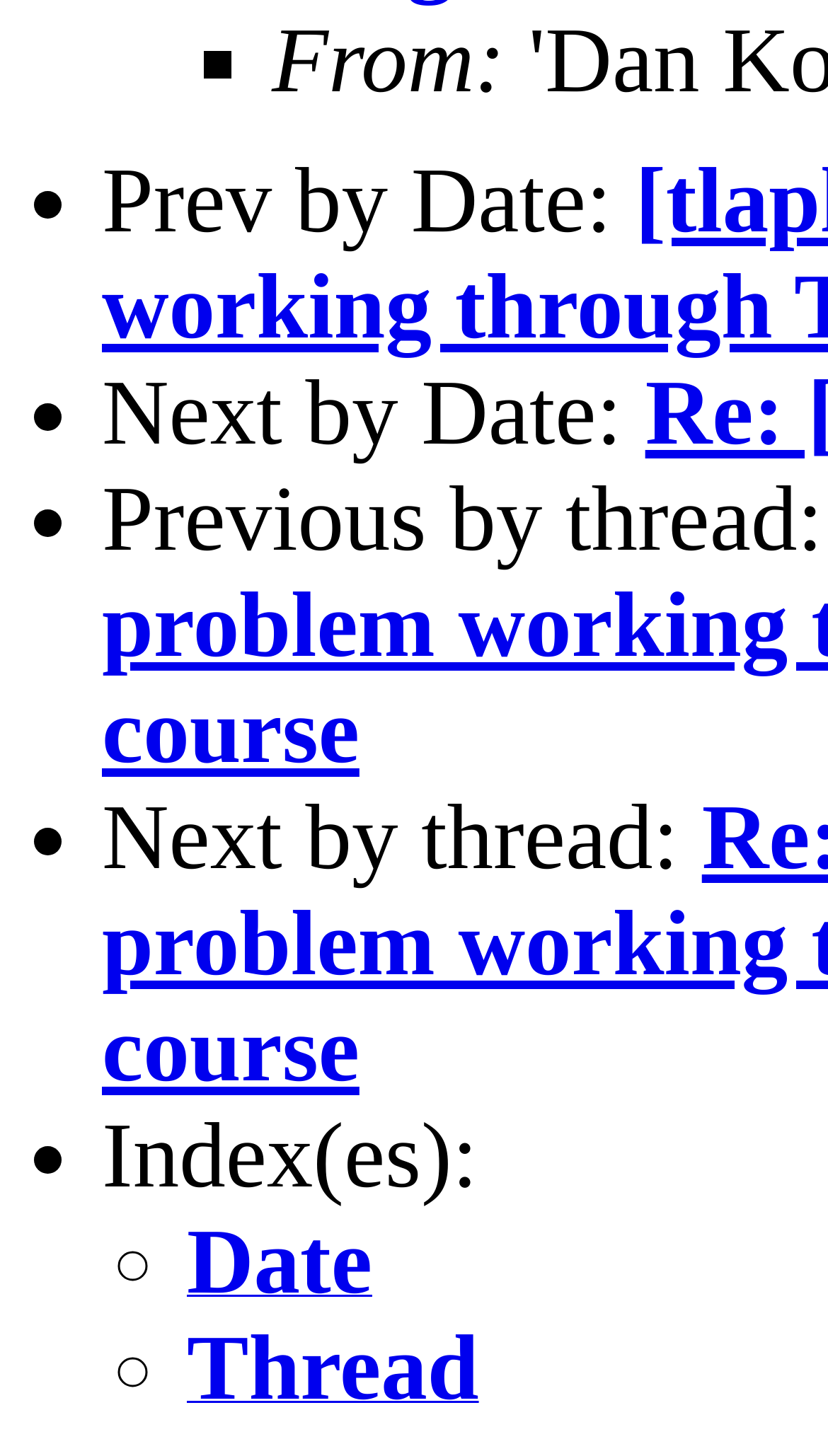How many links are there on the page? Based on the image, give a response in one word or a short phrase.

2